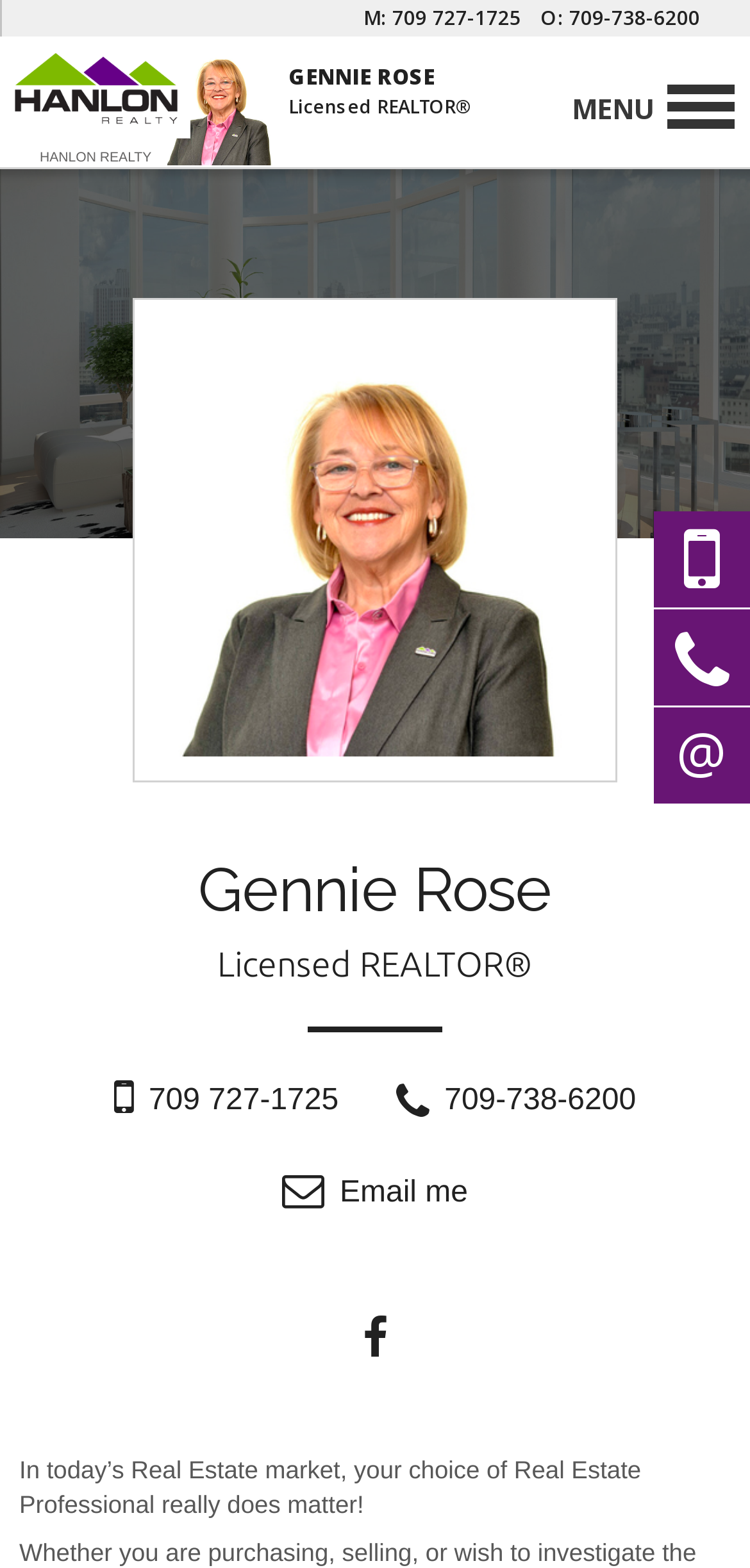Generate a thorough caption detailing the webpage content.

This webpage is about Gennie Rose, a licensed REALTOR with Hanlon Realty, specializing in real estate services in St. Johns. At the top left, there is a logo of Hanlon Realty, accompanied by a link to the company's website. Next to it, there is a link to Gennie Rose's profile, which is also accompanied by her image. Below these elements, there is a figcaption with two headings, "GENNIE ROSE" and "Licensed REALTOR®", which serve as a title for the page.

On the right side of the page, there is a description list with three details: two phone numbers, 709 727-1725 and 709-738-6200, and an empty detail. Below this list, there is a static text "MENU". 

In the middle of the page, there is a large image that takes up most of the width. Above the image, there are two headings, "Gennie Rose" and "Licensed REALTOR®", which are likely a title for the image. 

At the bottom of the page, there are several links, including phone numbers, an "Email me" link, and social media links. There is also a static text that reads, "In today’s Real Estate market, your choice of Real Estate Professional really does matter!"